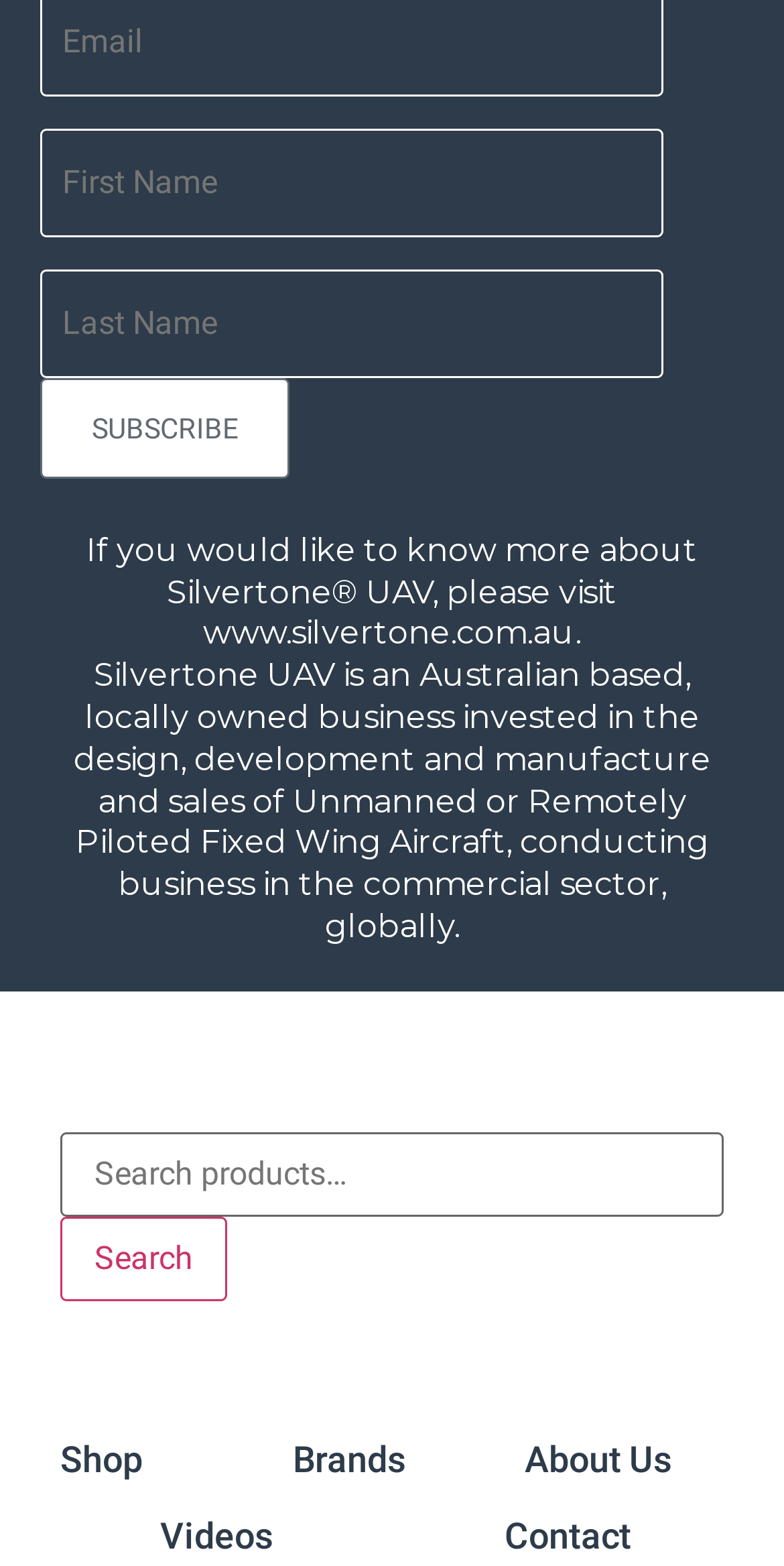Identify the bounding box coordinates of the clickable section necessary to follow the following instruction: "Visit the homepage of 日晟商事". The coordinates should be presented as four float numbers from 0 to 1, i.e., [left, top, right, bottom].

None